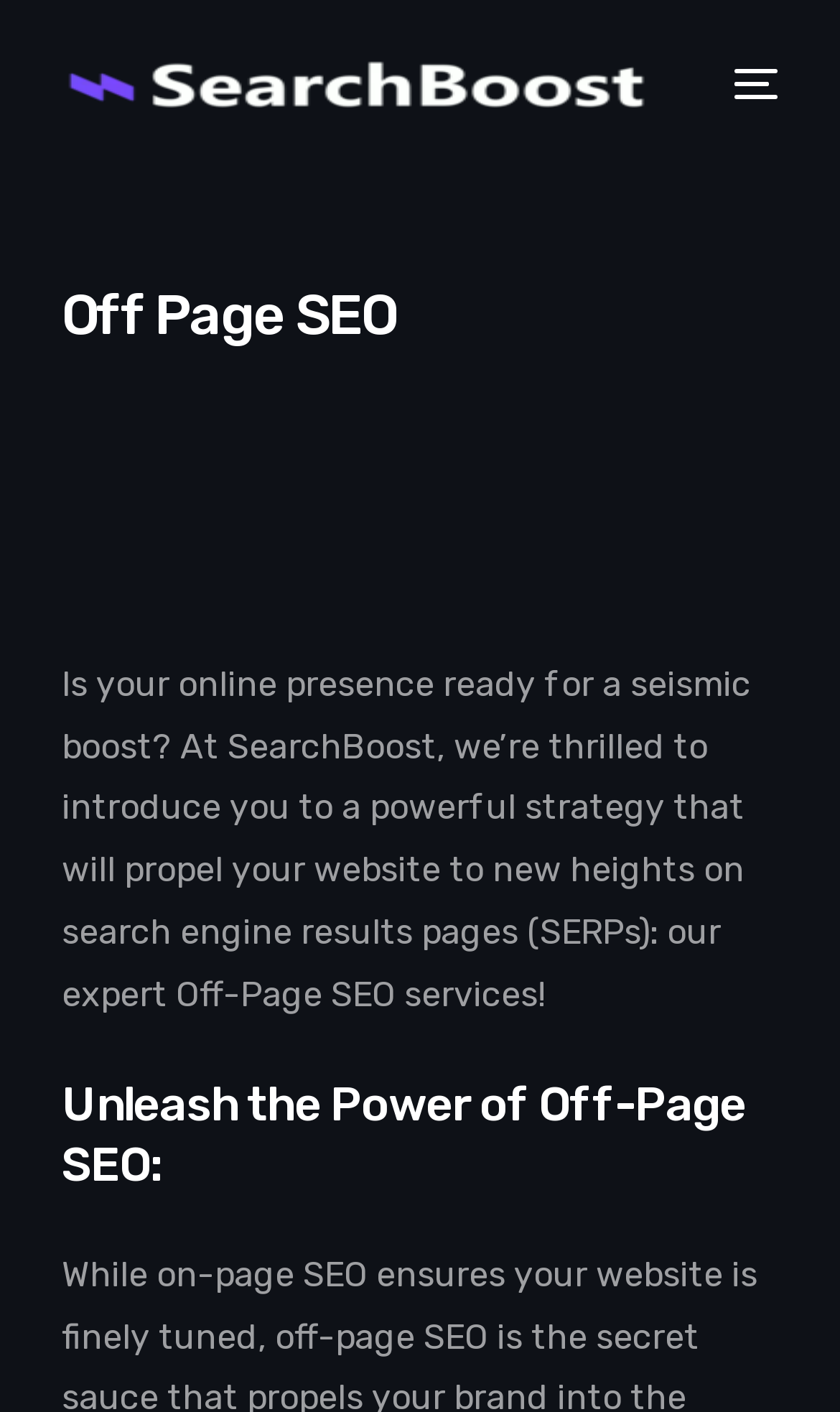What is the focus of the company's services?
Carefully analyze the image and provide a detailed answer to the question.

The company's services seem to be focused on Local SEO, as indicated by the title 'UKs Leading Local SEO Specialist' and the mention of 'search engine results pages (SERPs)' in the description of the Off-Page SEO service.